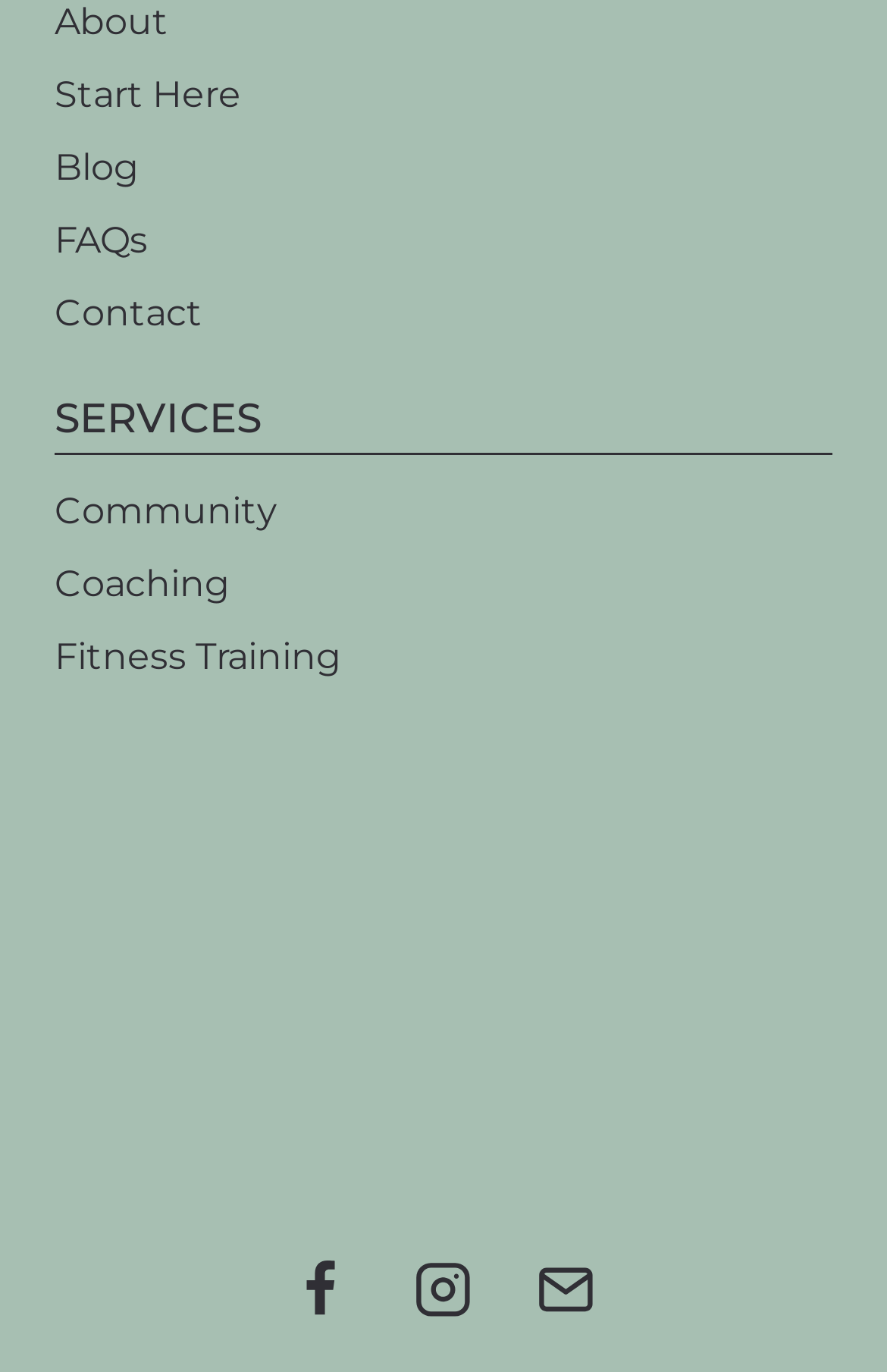Please identify the bounding box coordinates of the element I need to click to follow this instruction: "Follow on Facebook".

[0.297, 0.897, 0.428, 0.982]